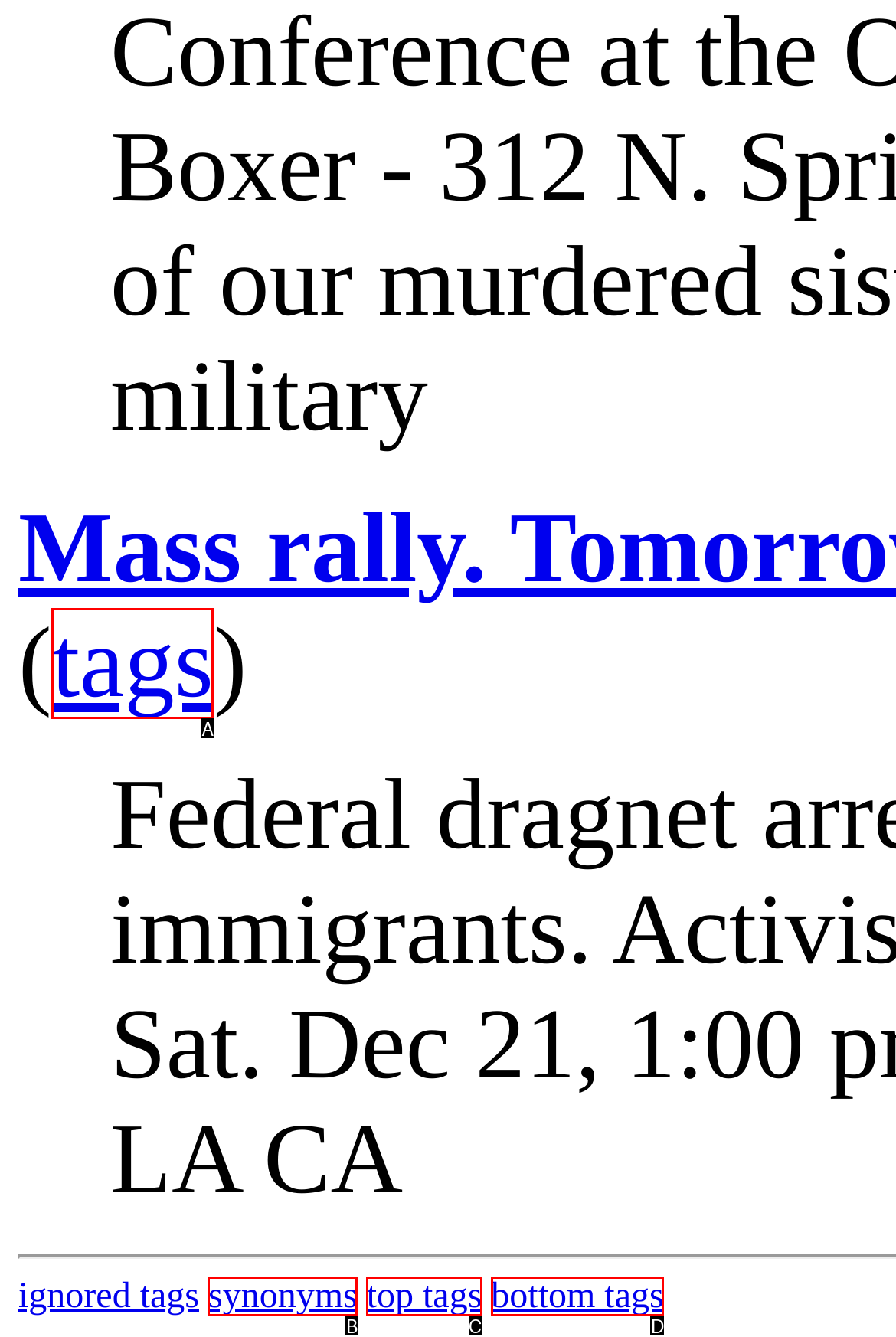Identify the HTML element that matches the description: synonyms
Respond with the letter of the correct option.

B